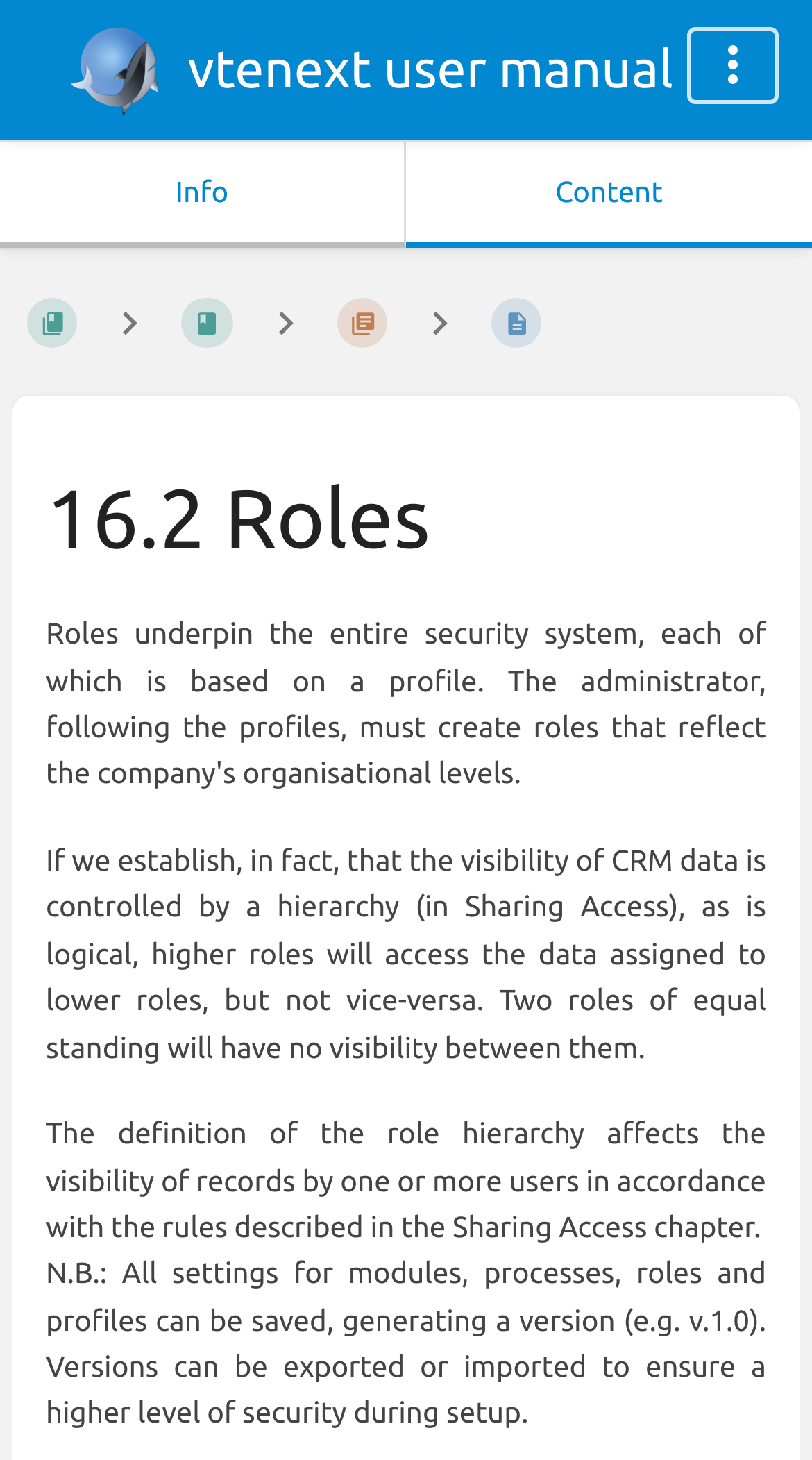What is the purpose of roles in the security system?
From the details in the image, answer the question comprehensively.

Based on the webpage content, it is clear that roles are used to control the visibility of CRM data. The text explains that higher roles will access the data assigned to lower roles, but not vice-versa, and two roles of equal standing will have no visibility between them.